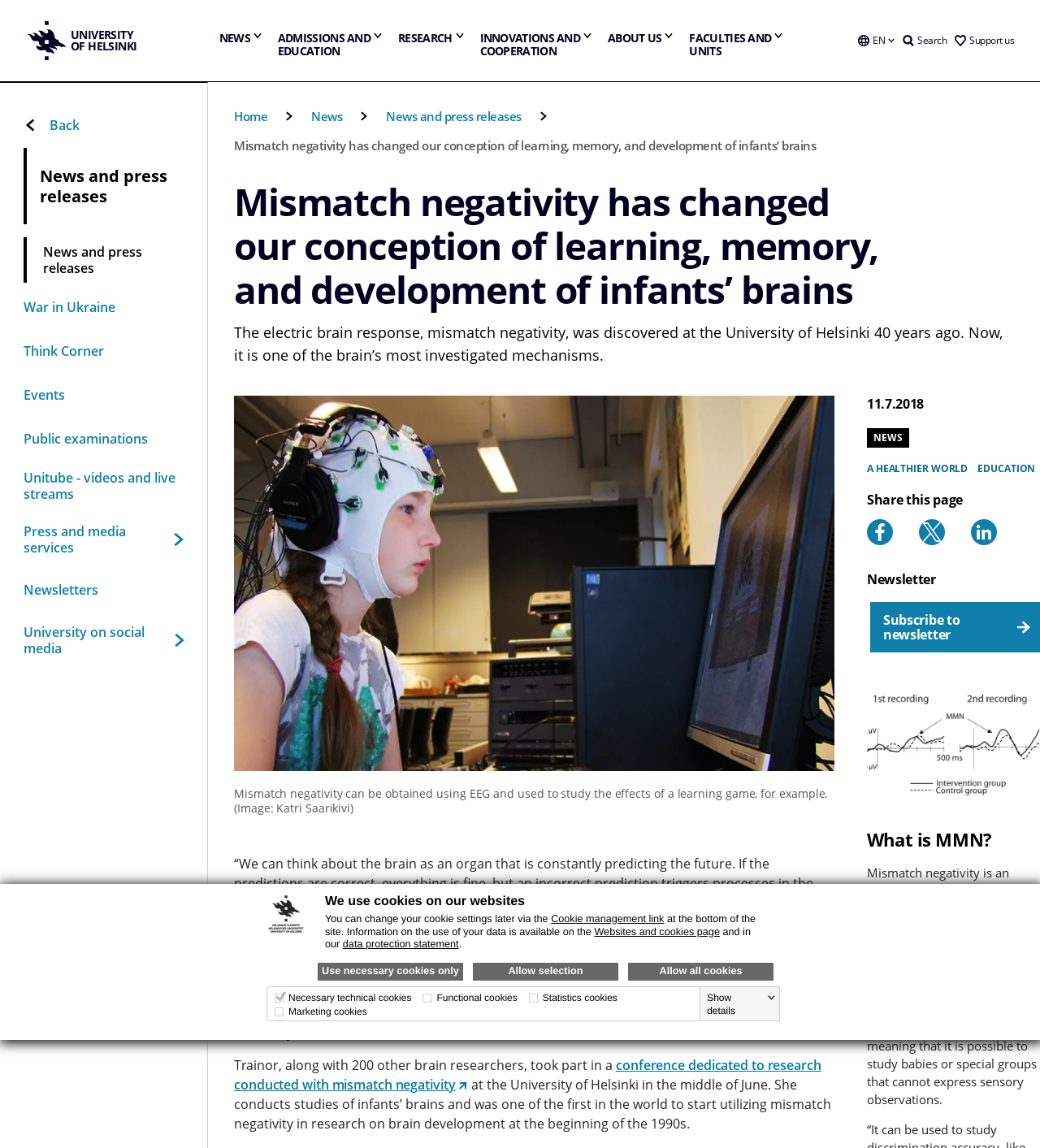Answer the following inquiry with a single word or phrase:
What is the topic of the news article?

Mismatch negativity